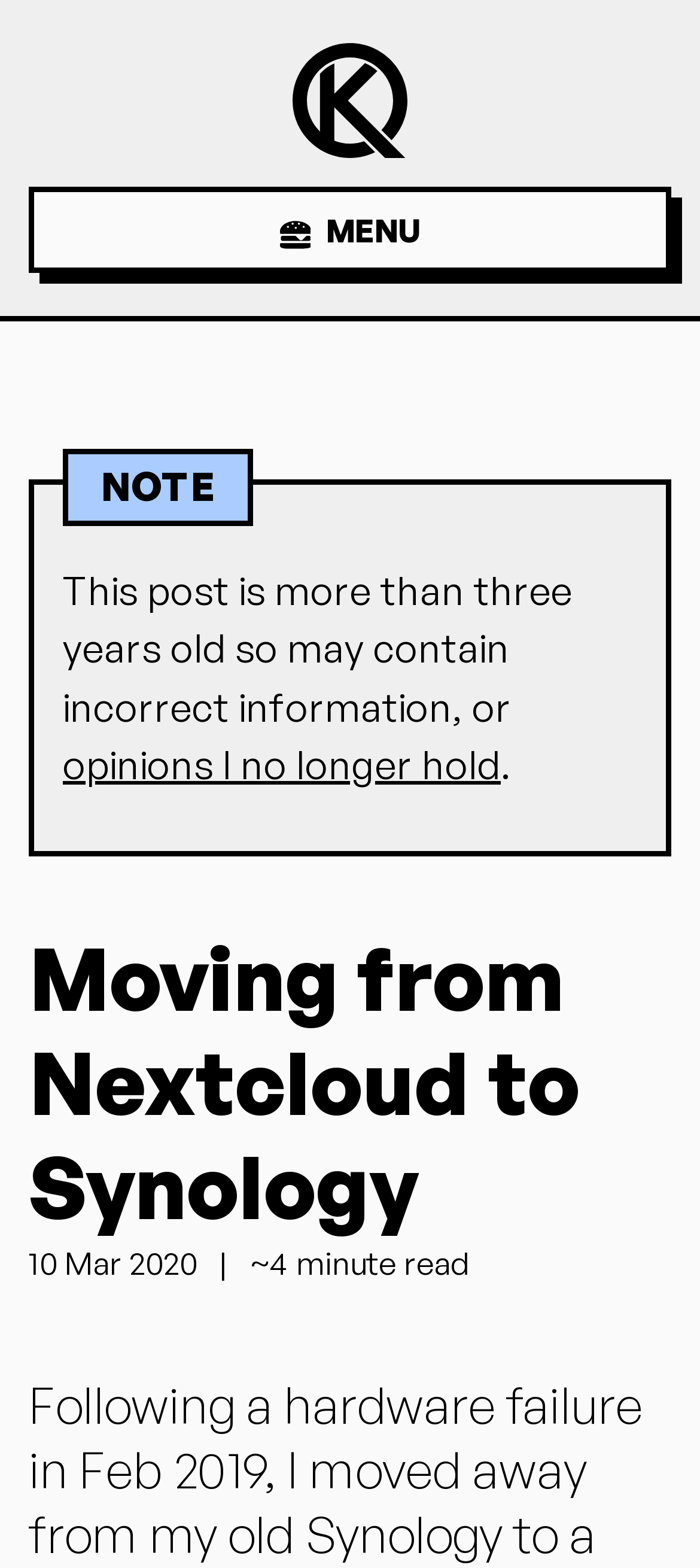Offer a meticulous caption that includes all visible features of the webpage.

The webpage is a blog post titled "Moving from Nextcloud to Synology" by Kev Quirk. At the top, there is a details section with a disclosure triangle that can be expanded, accompanied by a small image. Below this, there is a disclaimer stating that the post is more than three years old and may contain outdated information or opinions that the author no longer holds.

The main title of the post, "Moving from Nextcloud to Synology", is prominently displayed in a large font. The post's metadata is shown below the title, including the date "10 Mar 2020" and an estimated reading time of approximately 4 minutes.

The main content of the post begins with a paragraph that summarizes the author's experience, stating that they moved away from their old Synology server to a home-built server running Nextcloud after a hardware failure in February 2019, but have now moved back to Synology.